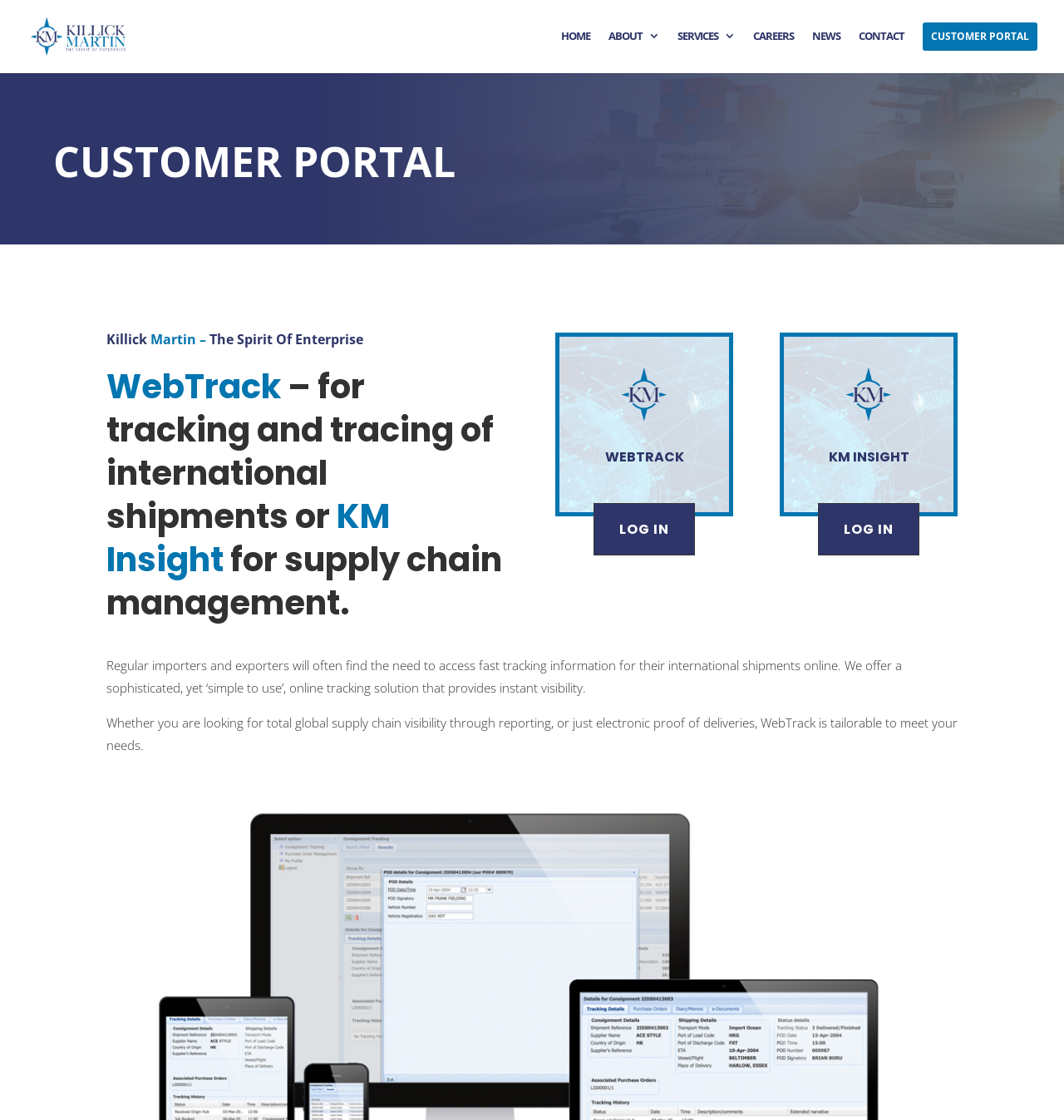Please specify the bounding box coordinates of the clickable section necessary to execute the following command: "Click the HOME link".

[0.527, 0.027, 0.555, 0.063]